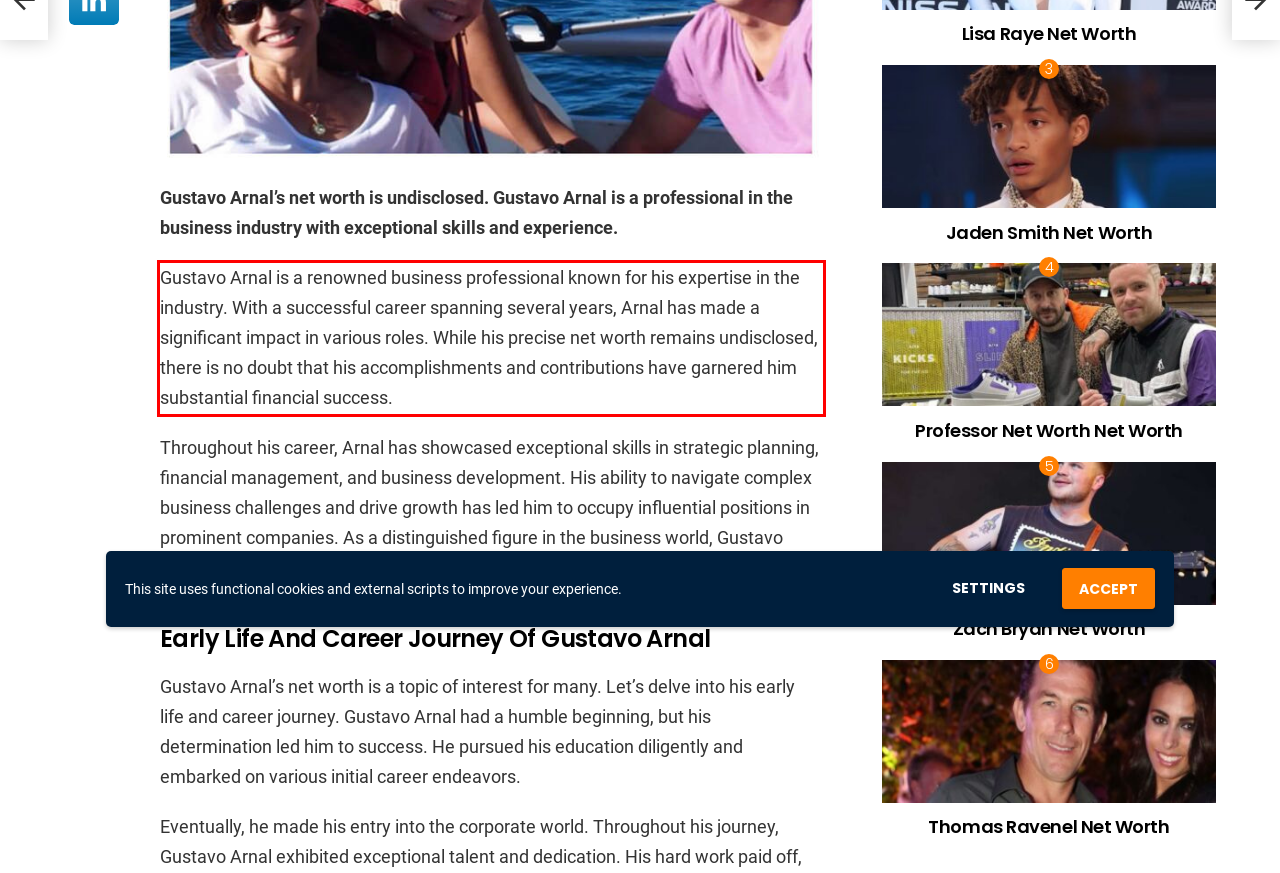Given a webpage screenshot, locate the red bounding box and extract the text content found inside it.

Gustavo Arnal is a renowned business professional known for his expertise in the industry. With a successful career spanning several years, Arnal has made a significant impact in various roles. While his precise net worth remains undisclosed, there is no doubt that his accomplishments and contributions have garnered him substantial financial success.